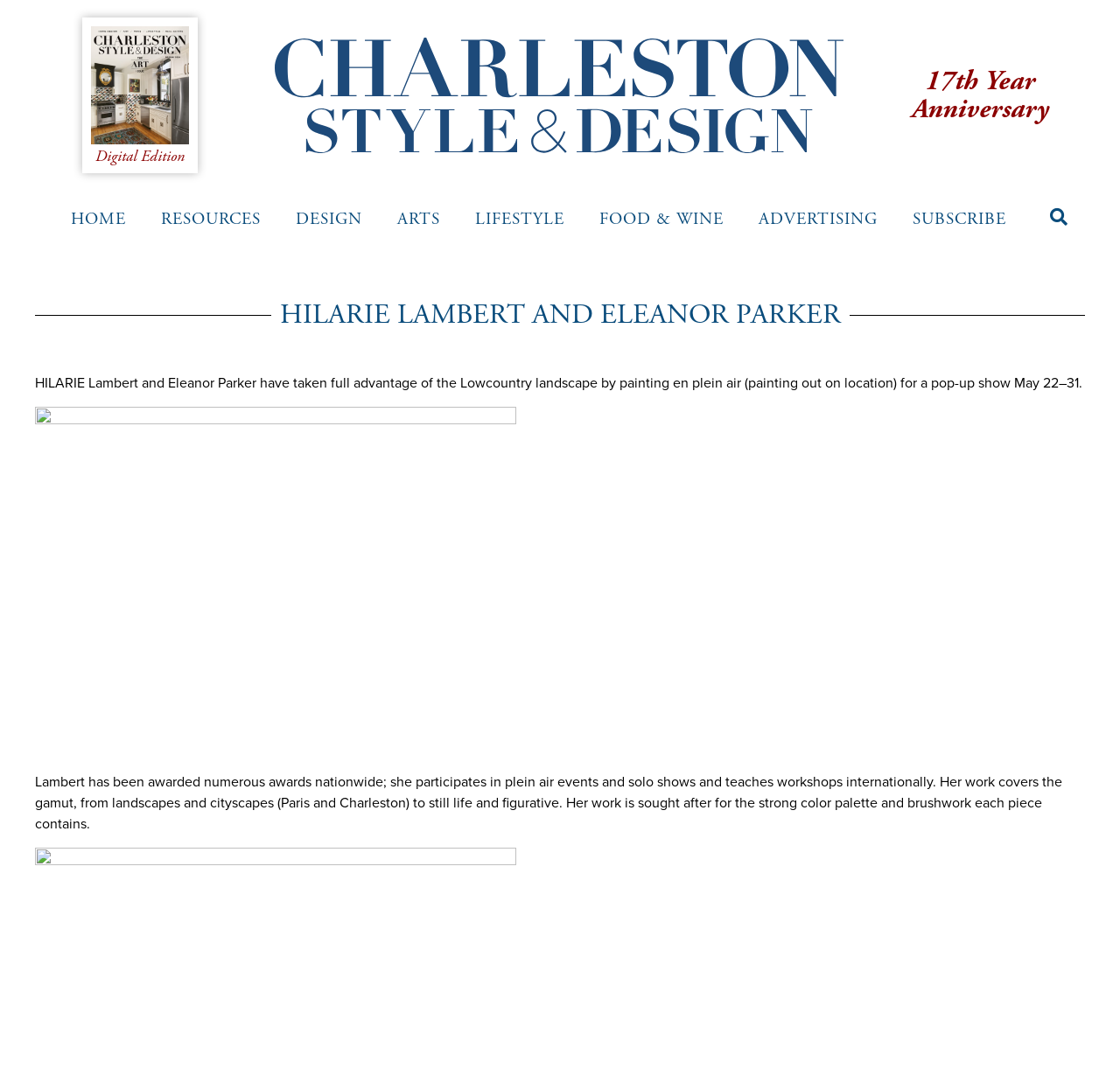Refer to the image and provide an in-depth answer to the question:
What is the name of the magazine?

The question asks for the name of the magazine. By reading the Root Element, we can find the title 'HILARIE LAMBERT AND ELEANOR PARKER - Charleston Style and Design Magazine'. Therefore, the answer is Charleston Style and Design Magazine.